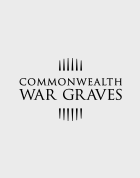What is the font style of the text?
Carefully examine the image and provide a detailed answer to the question.

The caption describes the font as classic and elegant, which suggests a traditional and sophisticated font style that is fitting for the solemn and significant topic of the Commonwealth War Graves Commission.